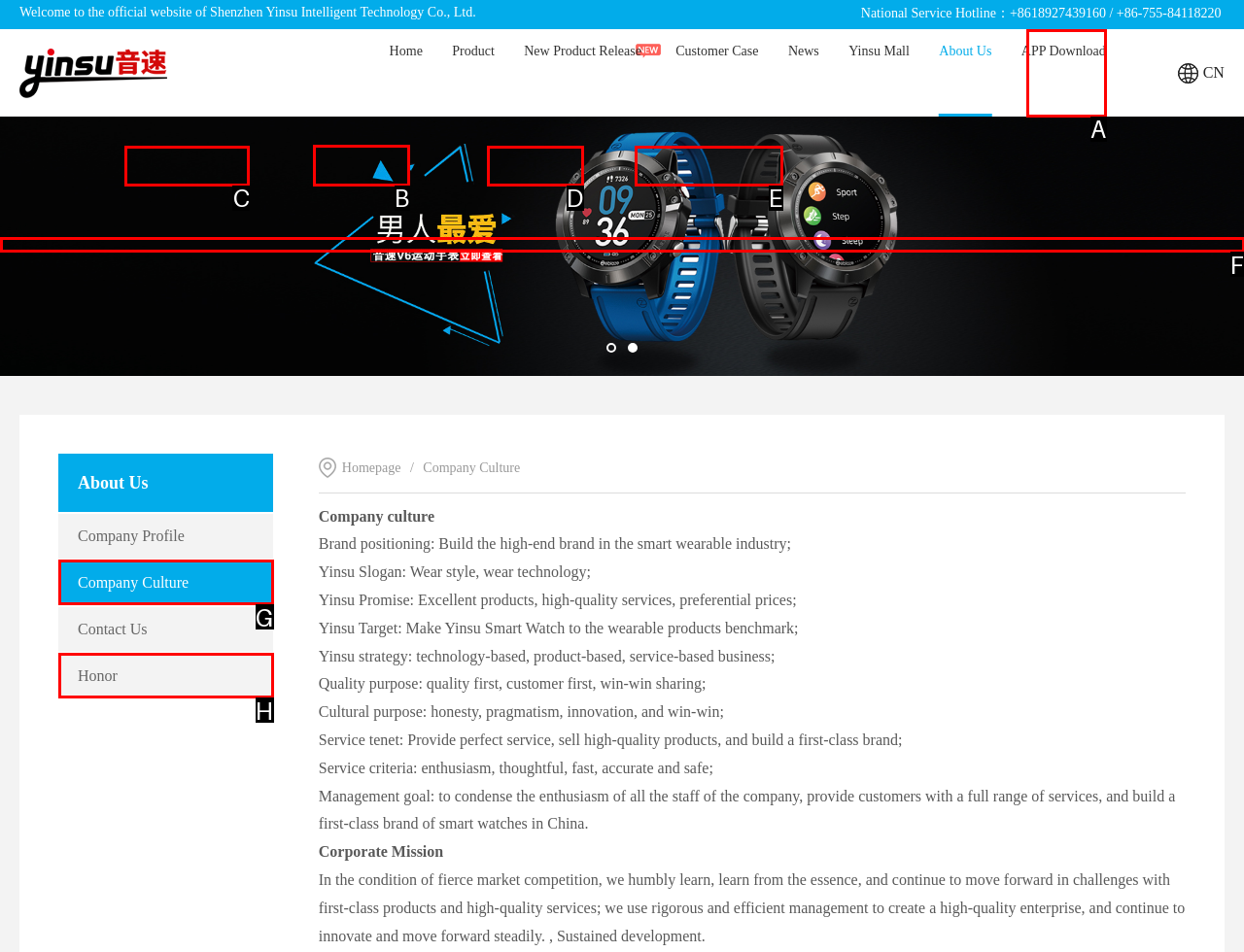Select the letter associated with the UI element you need to click to perform the following action: View the 'Company Profile'
Reply with the correct letter from the options provided.

B